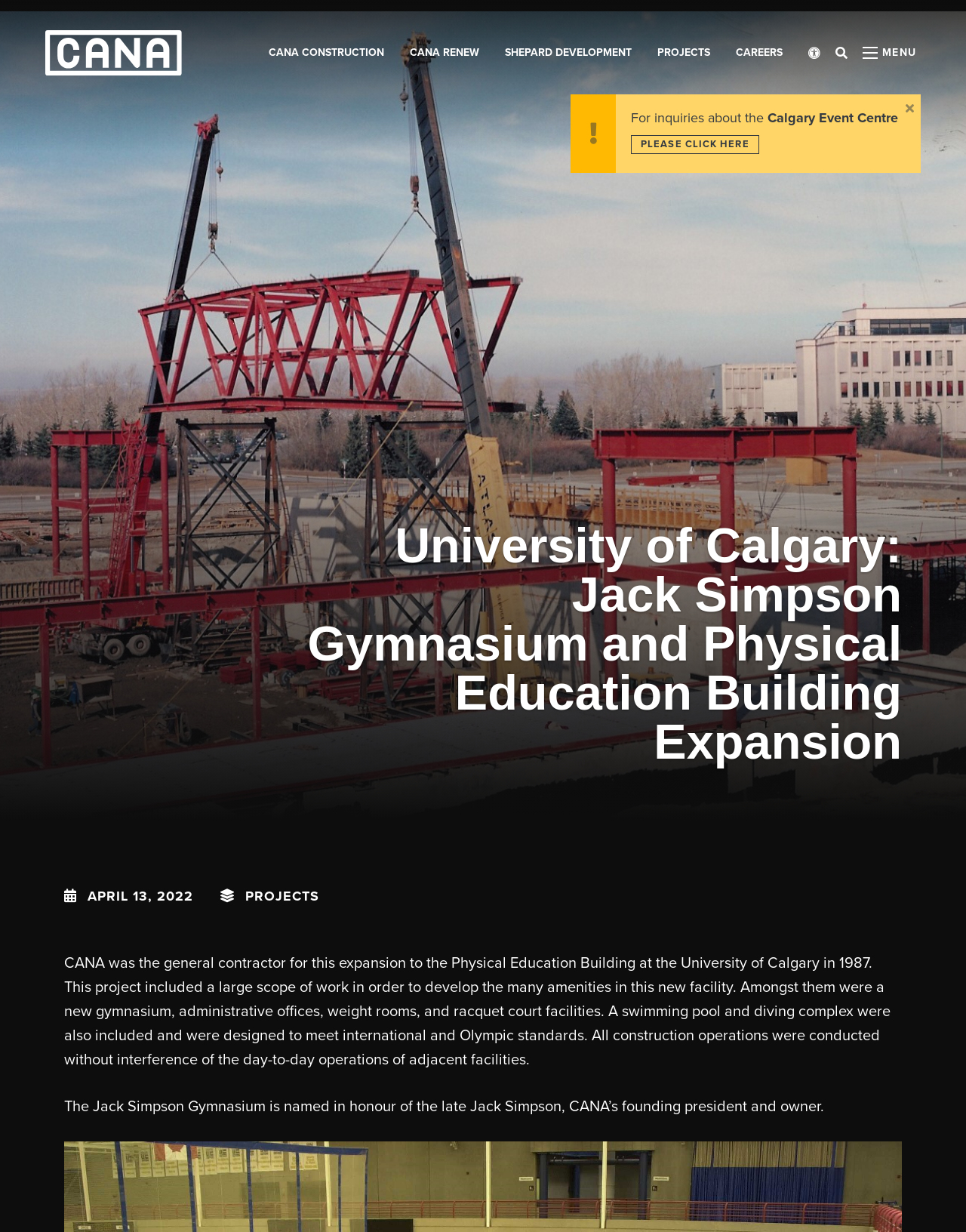Please identify the bounding box coordinates of the element that needs to be clicked to perform the following instruction: "View CANA CONSTRUCTION page".

[0.278, 0.018, 0.397, 0.067]